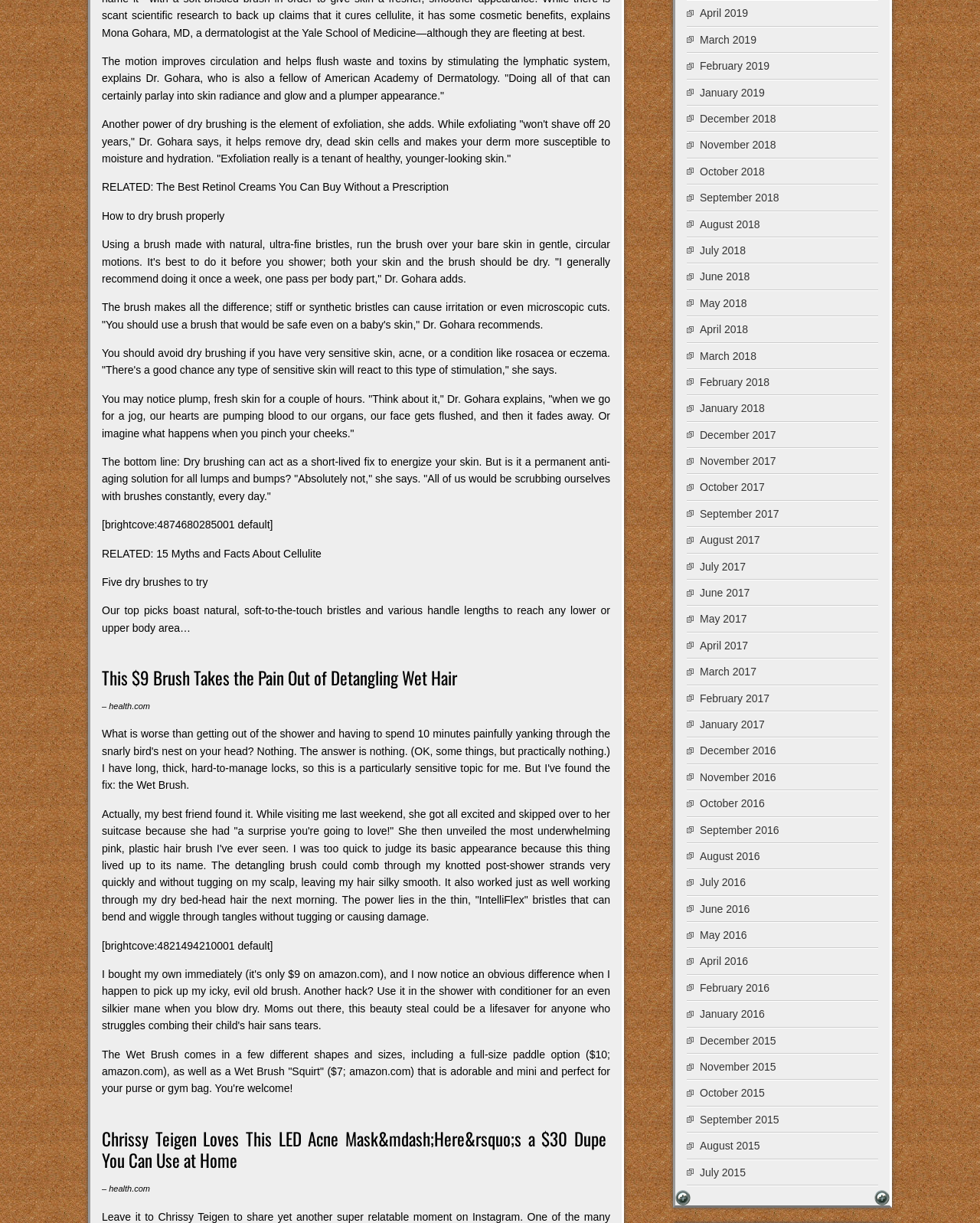Locate the bounding box coordinates of the area that needs to be clicked to fulfill the following instruction: "Watch the video about the best retinol creams". The coordinates should be in the format of four float numbers between 0 and 1, namely [left, top, right, bottom].

[0.104, 0.148, 0.458, 0.158]